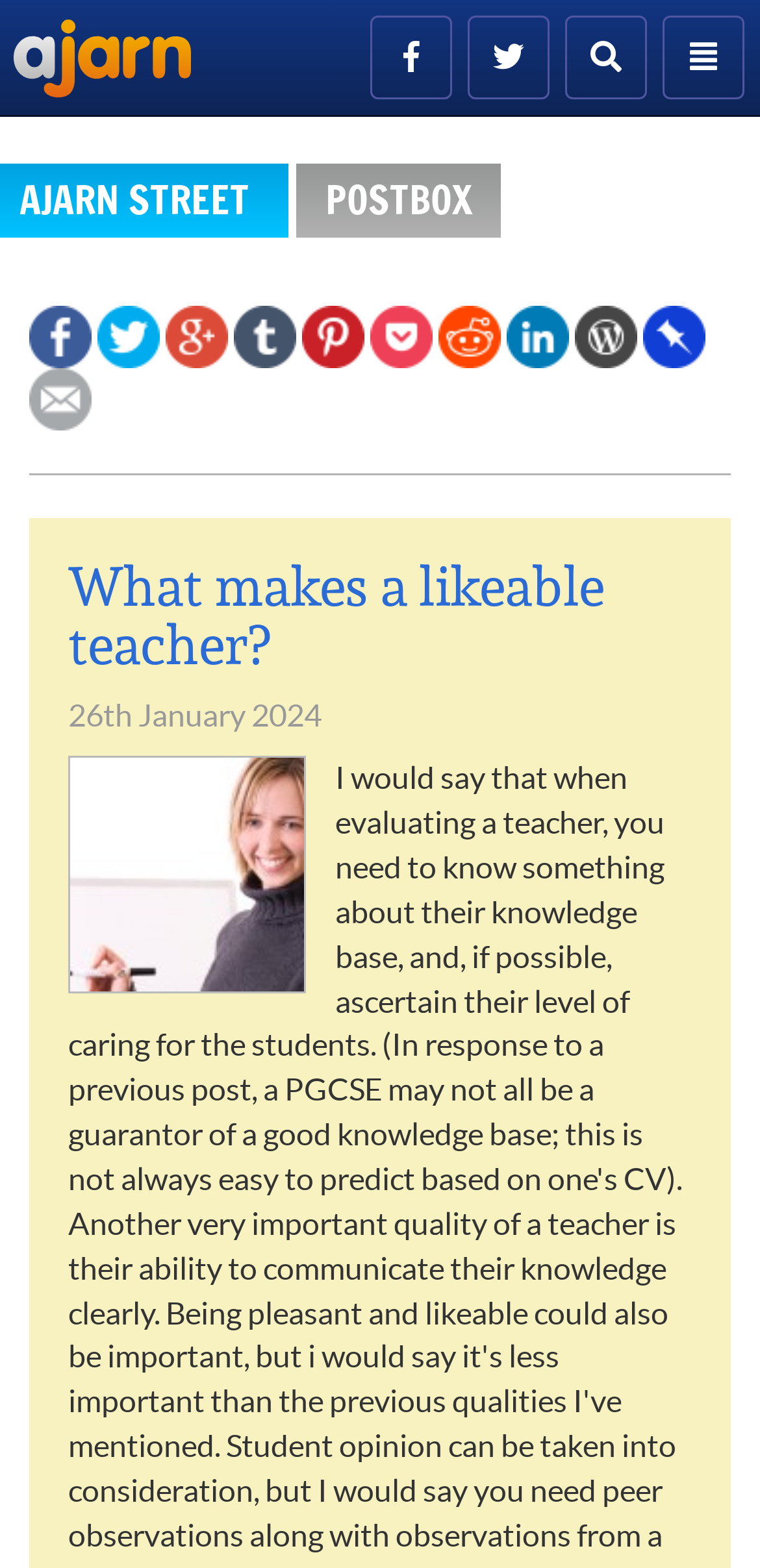Please specify the bounding box coordinates of the clickable region to carry out the following instruction: "Visit Facebook". The coordinates should be four float numbers between 0 and 1, in the format [left, top, right, bottom].

[0.038, 0.201, 0.121, 0.223]